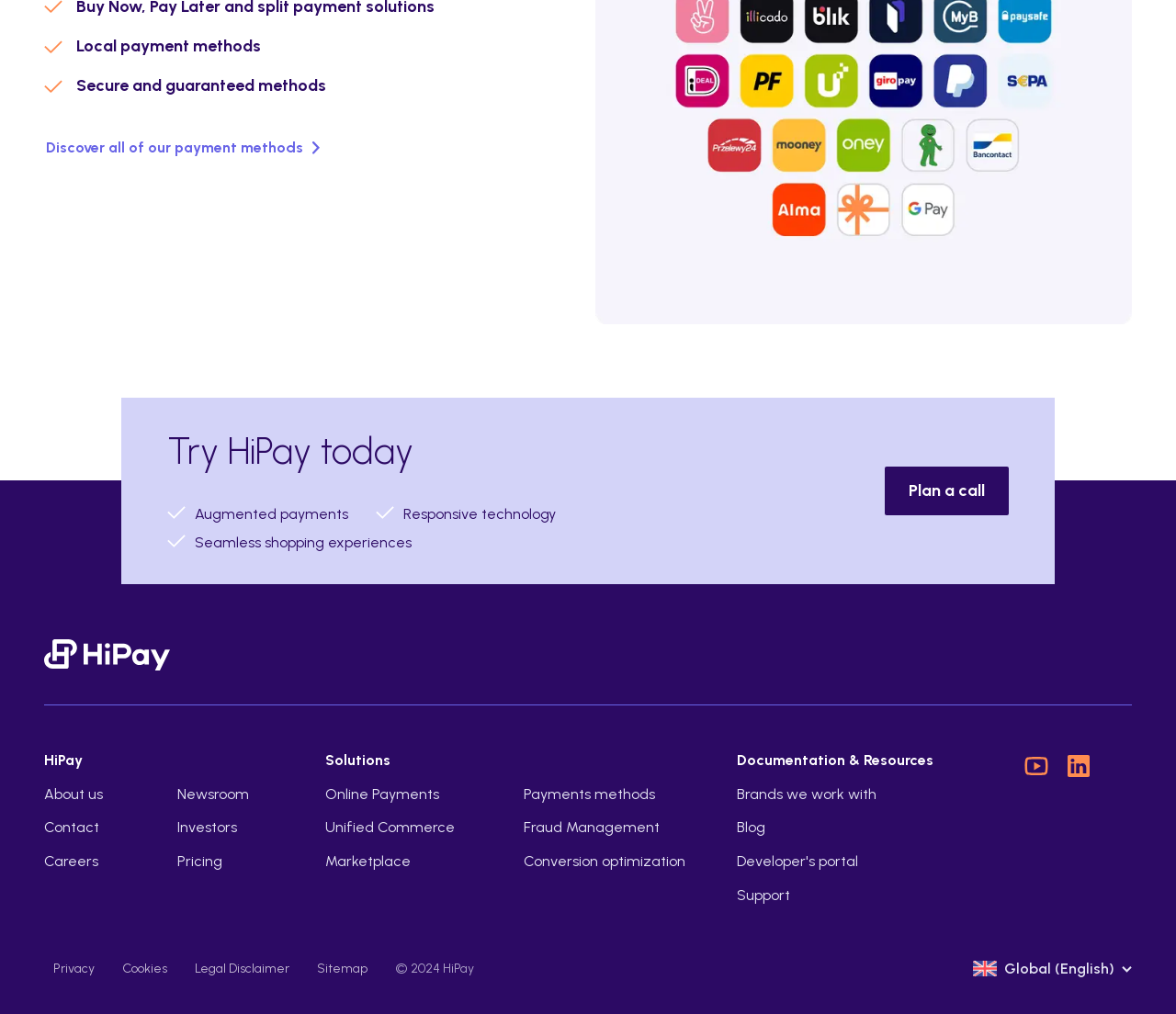Answer the question with a brief word or phrase:
What is the main topic of this webpage?

Payment methods